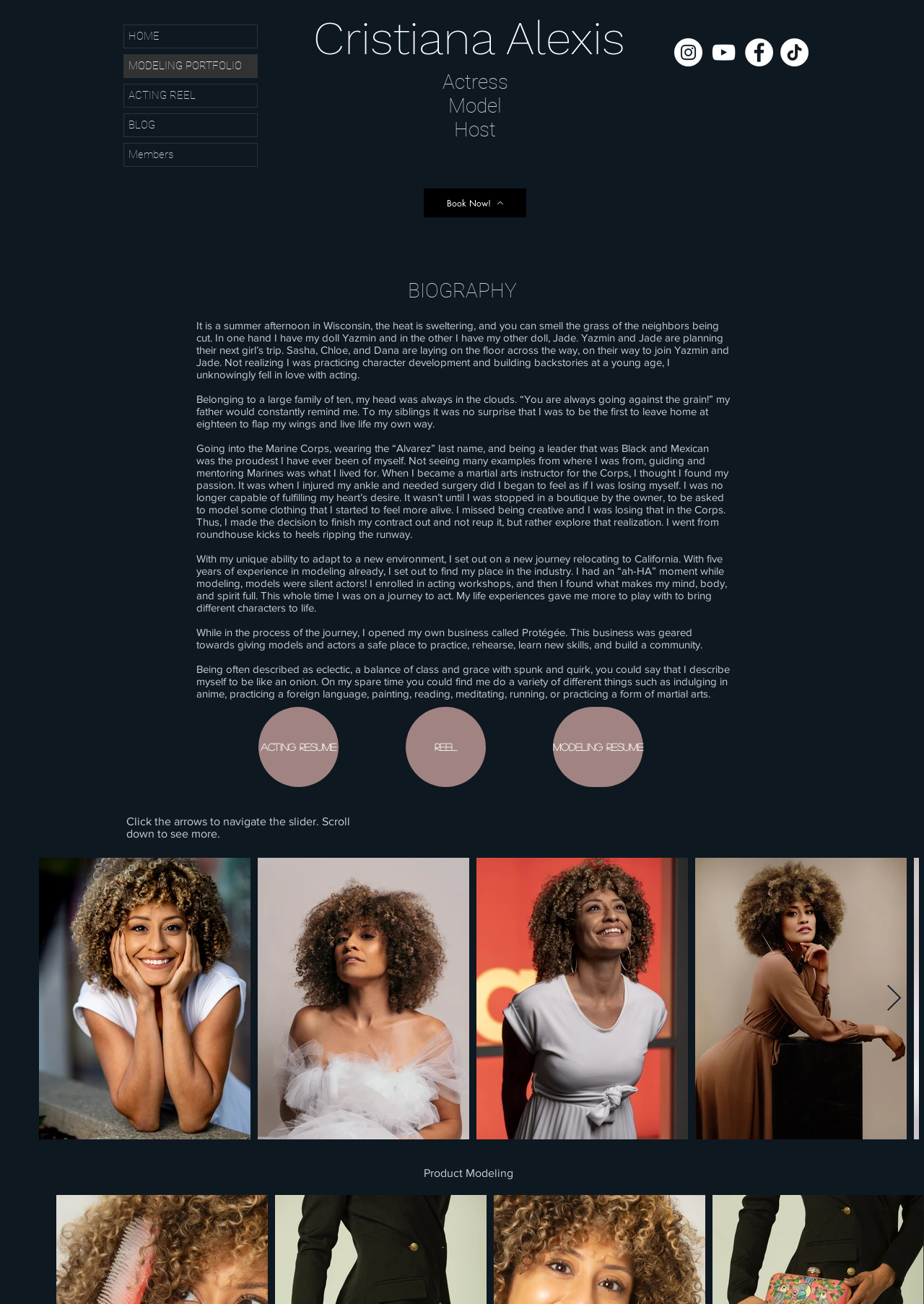What is the purpose of the 'Book Now!' button?
We need a detailed and meticulous answer to the question.

The 'Book Now!' button is likely intended for clients or agents to book Cristiana Alexis for a modeling or acting job, given its placement on the webpage and the context of her profession.